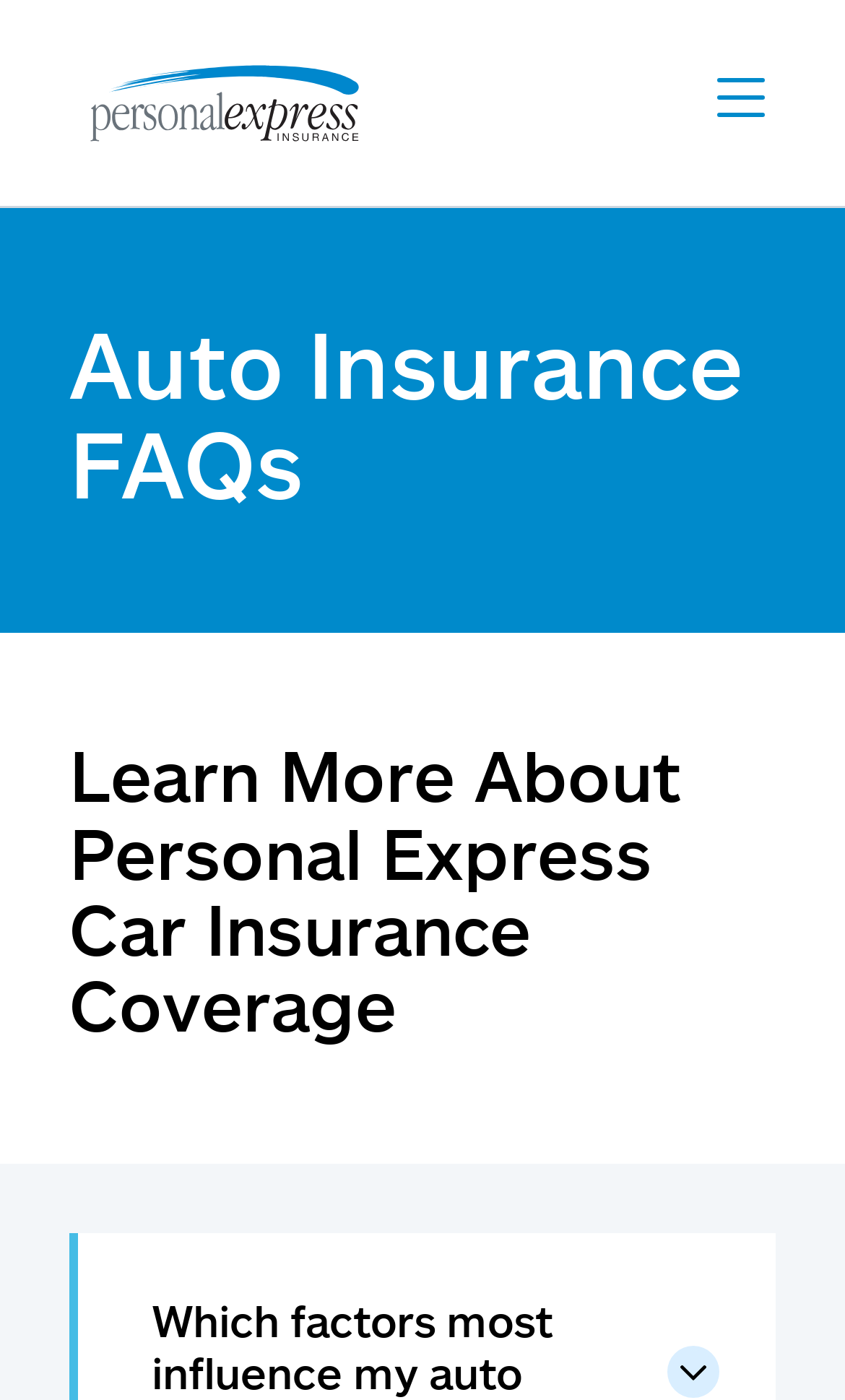Given the element description, predict the bounding box coordinates in the format (top-left x, top-left y, bottom-right x, bottom-right y), using floating point numbers between 0 and 1: aria-label="Toggle mobile navigation"

[0.815, 0.045, 0.918, 0.107]